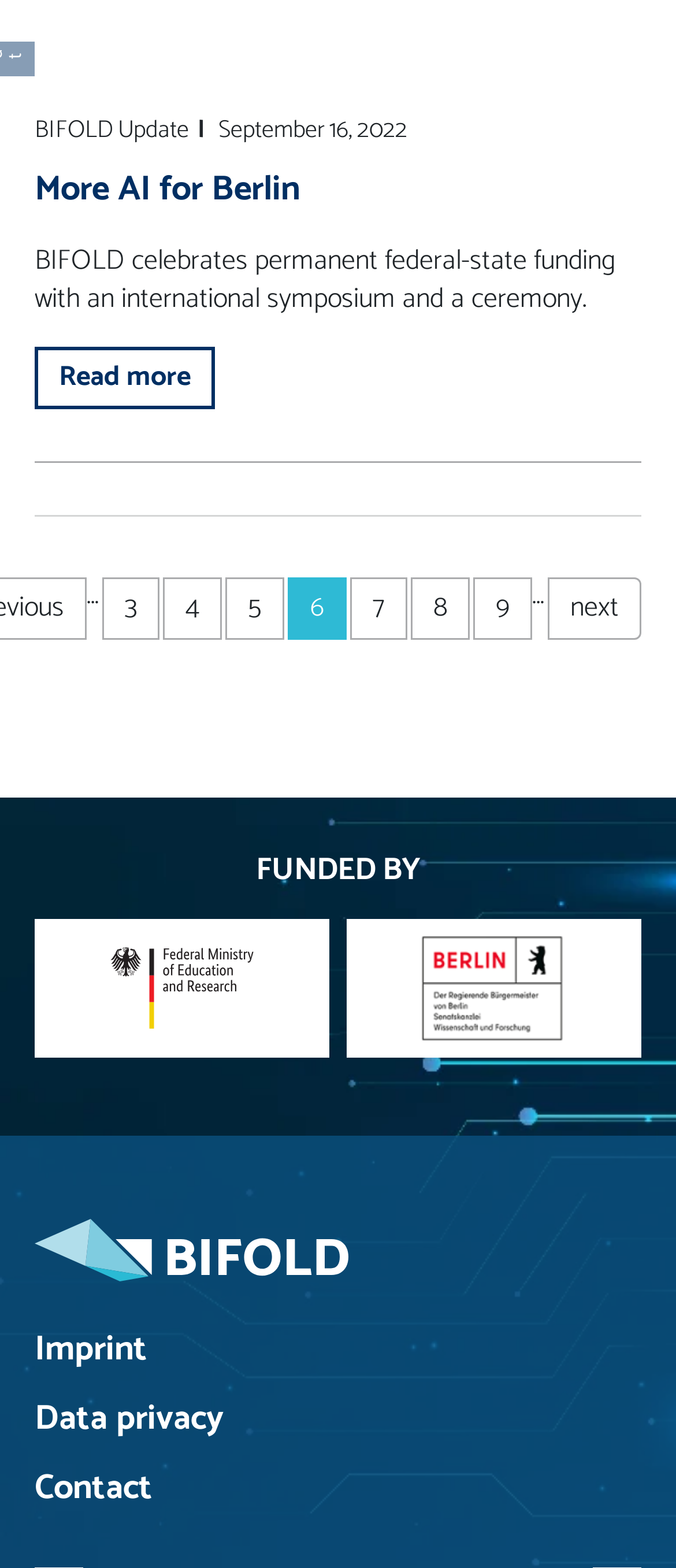Locate the bounding box coordinates of the clickable area to execute the instruction: "View the logo". Provide the coordinates as four float numbers between 0 and 1, represented as [left, top, right, bottom].

[0.051, 0.777, 0.515, 0.817]